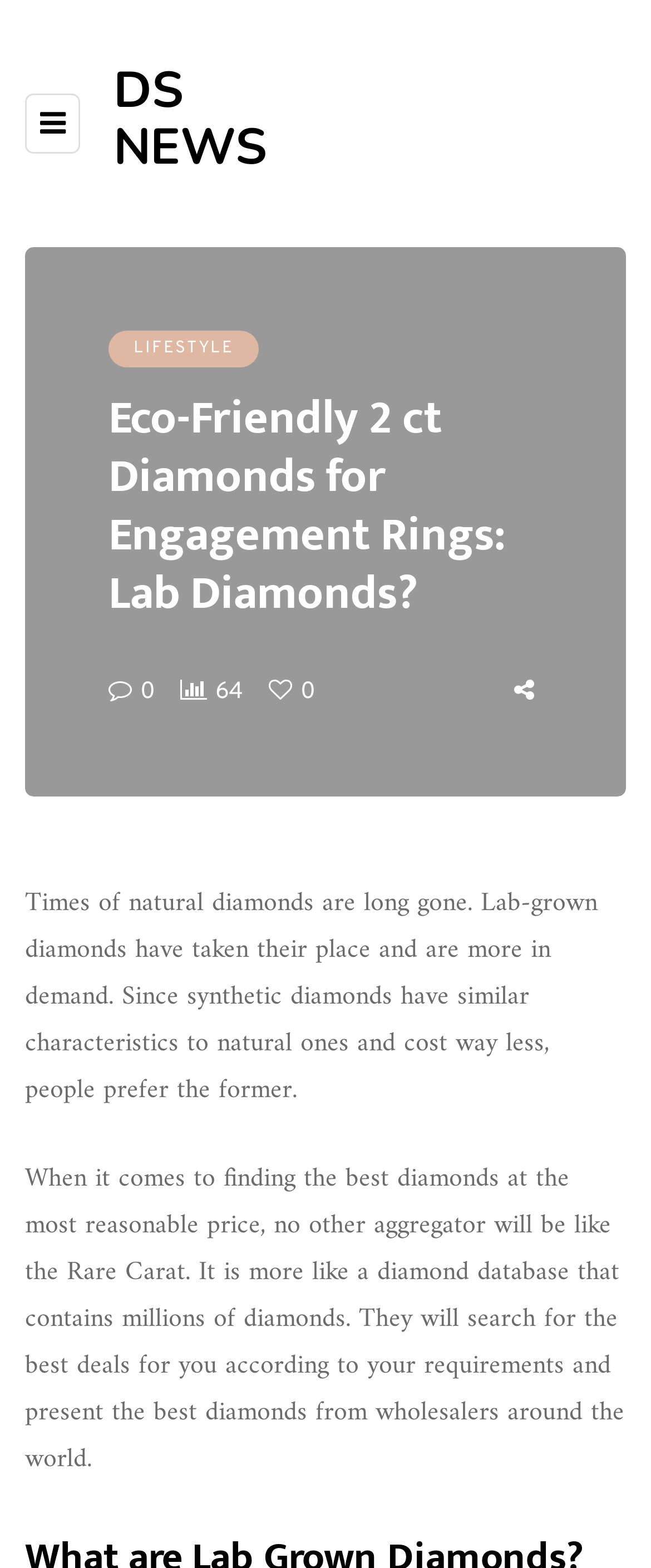Give an in-depth explanation of the webpage layout and content.

The webpage appears to be an article or blog post discussing lab-grown diamonds and their increasing popularity. At the top left of the page, there is a toggle menu button. To the right of the toggle menu, there is a link to "DS NEWS" and below it, a link to "LIFESTYLE". 

The main heading of the article, "Eco-Friendly 2 ct Diamonds for Engagement Rings: Lab Diamonds?", is located near the top center of the page. Below the heading, there are three links in a row, with the first link being a number "0", the second being a text "64", and the third being an empty link.

The main content of the article is divided into two paragraphs. The first paragraph discusses how lab-grown diamonds have replaced natural diamonds in popularity due to their similar characteristics and lower cost. The second paragraph promotes a diamond aggregator called Rare Carat, which searches for the best deals on diamonds according to the user's requirements and presents the best options from wholesalers around the world.